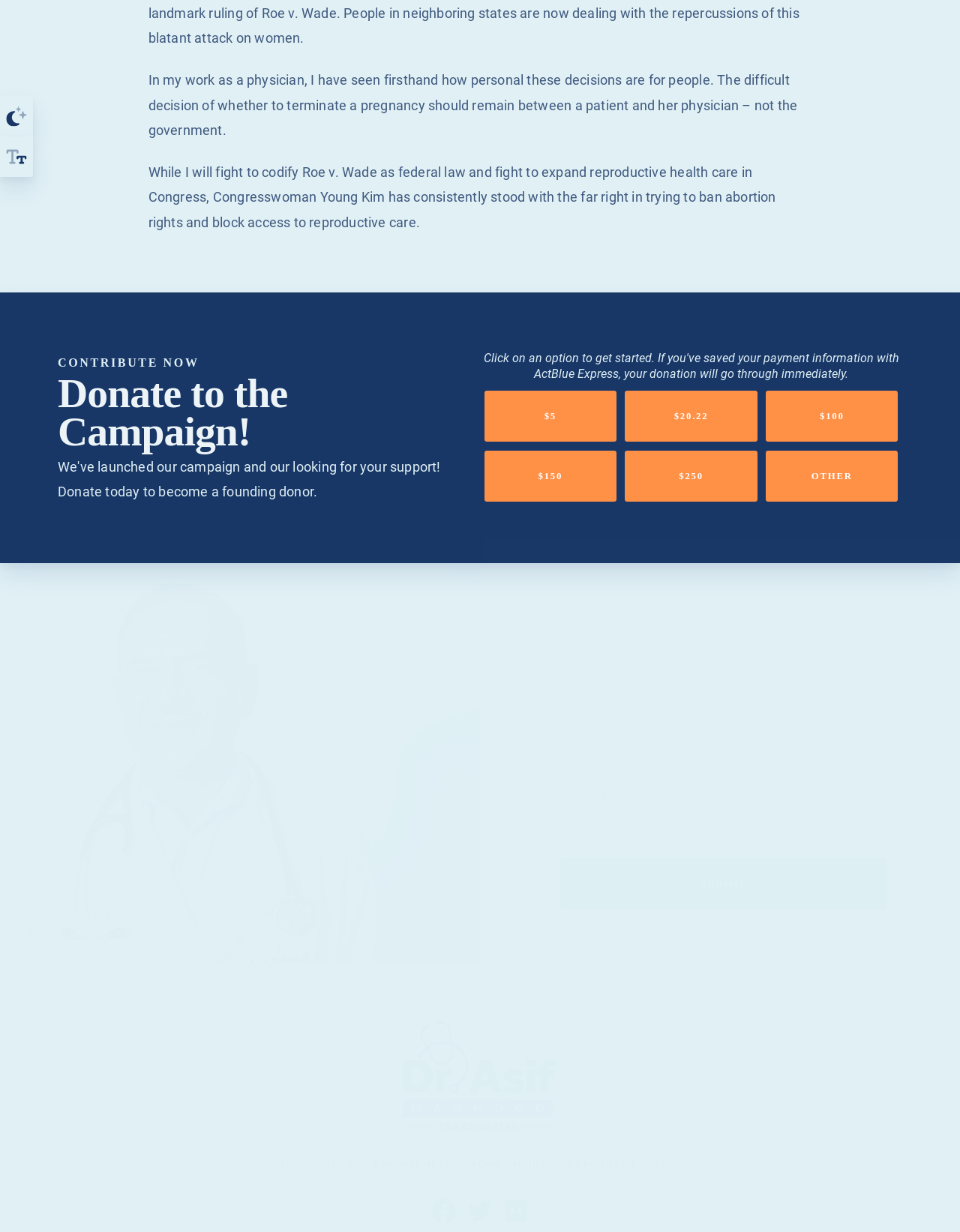Given the element description, predict the bounding box coordinates in the format (top-left x, top-left y, bottom-right x, bottom-right y). Make sure all values are between 0 and 1. Here is the element description: Get Involved

[0.08, 0.623, 0.92, 0.673]